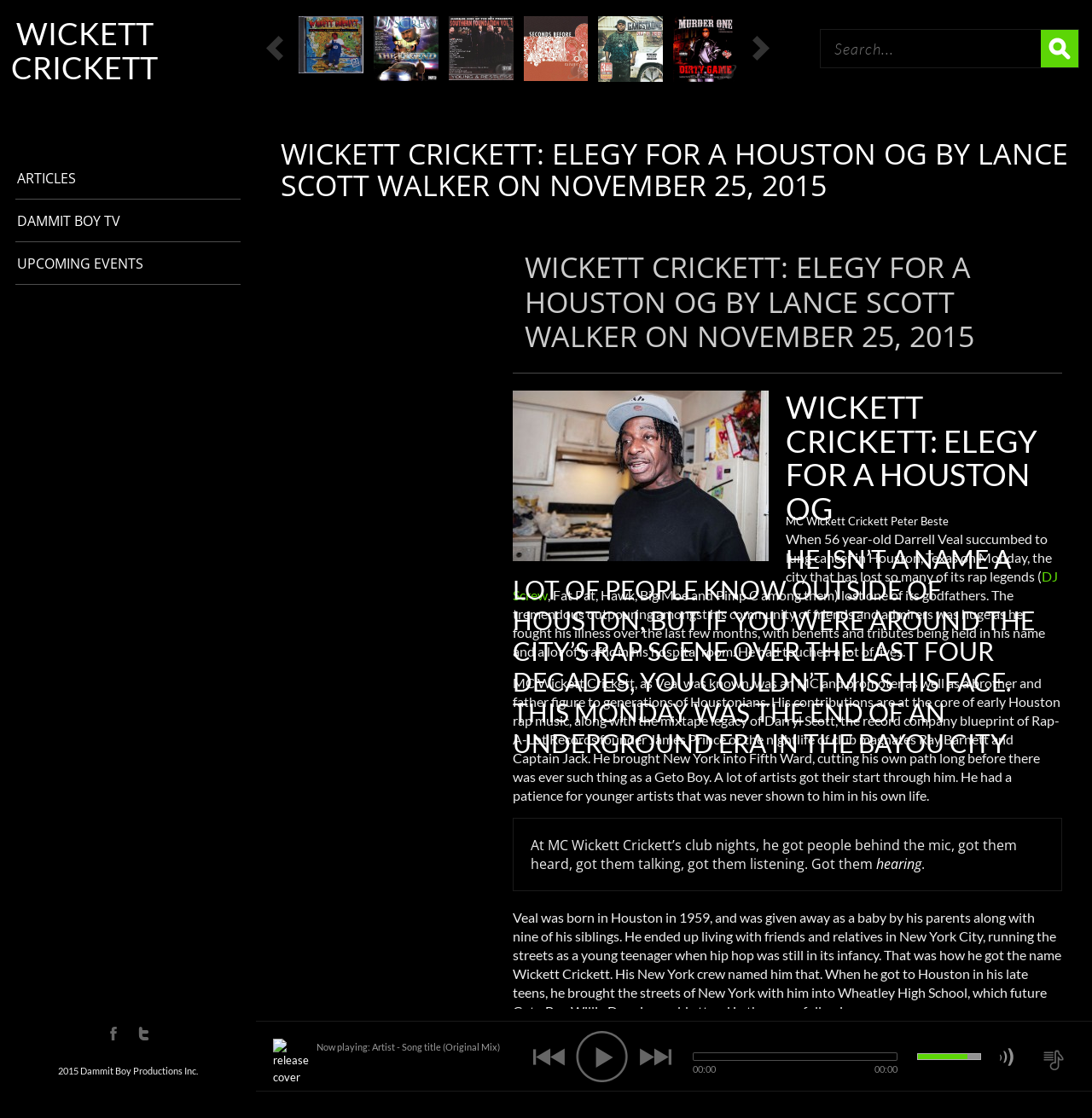What is the topic of the article on the webpage?
Refer to the image and provide a one-word or short phrase answer.

MC Wickett Crickett